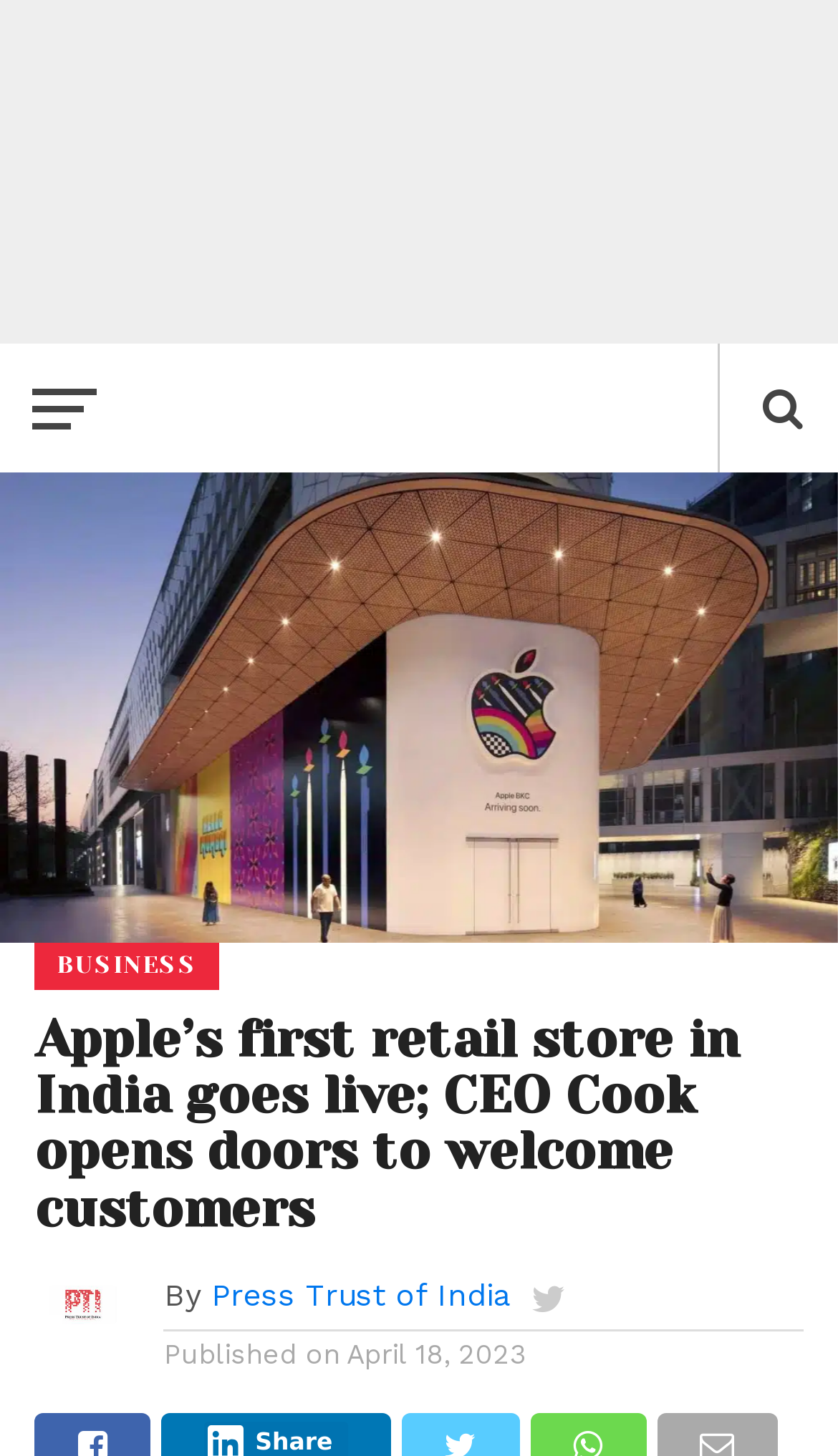Identify the bounding box of the HTML element described here: "Press Trust of India". Provide the coordinates as four float numbers between 0 and 1: [left, top, right, bottom].

[0.252, 0.878, 0.608, 0.901]